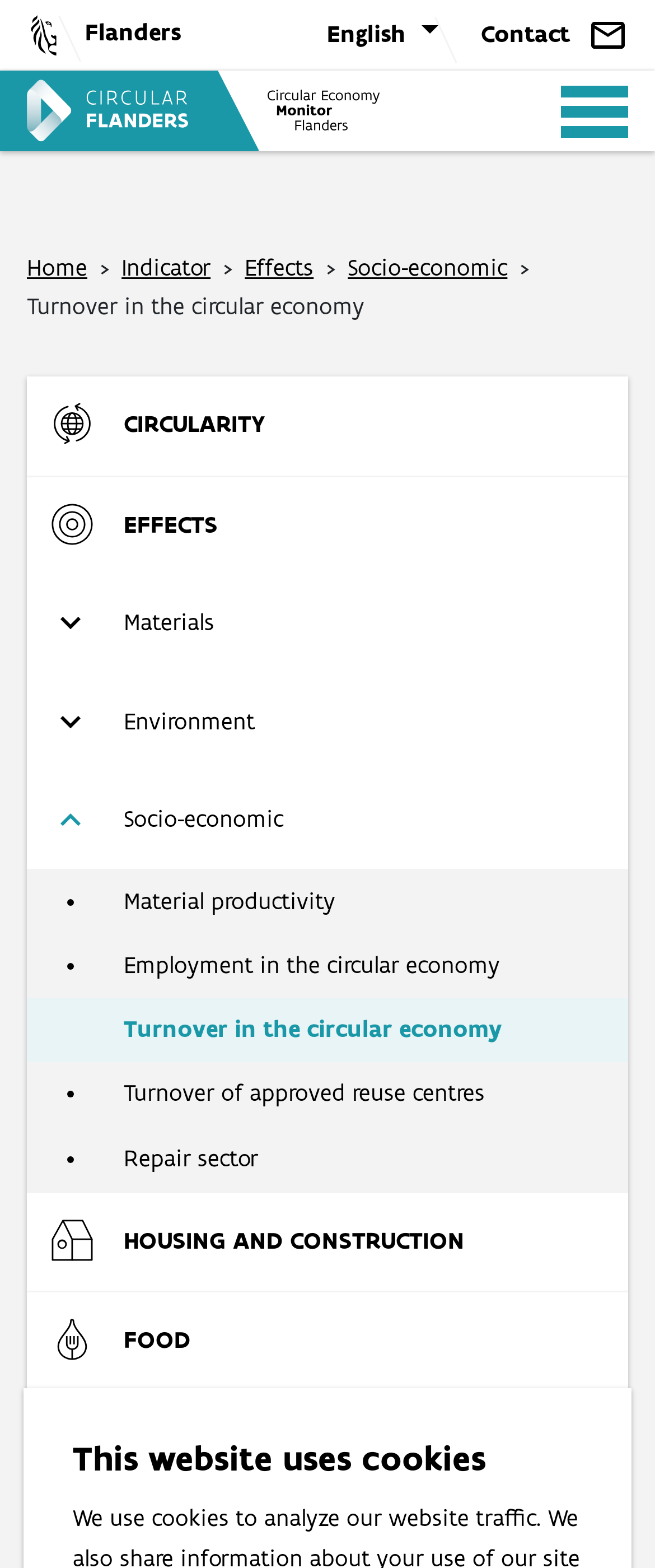Please answer the following question using a single word or phrase: What is the last indicator in the EFFECTS category?

Soil contamination and remediation